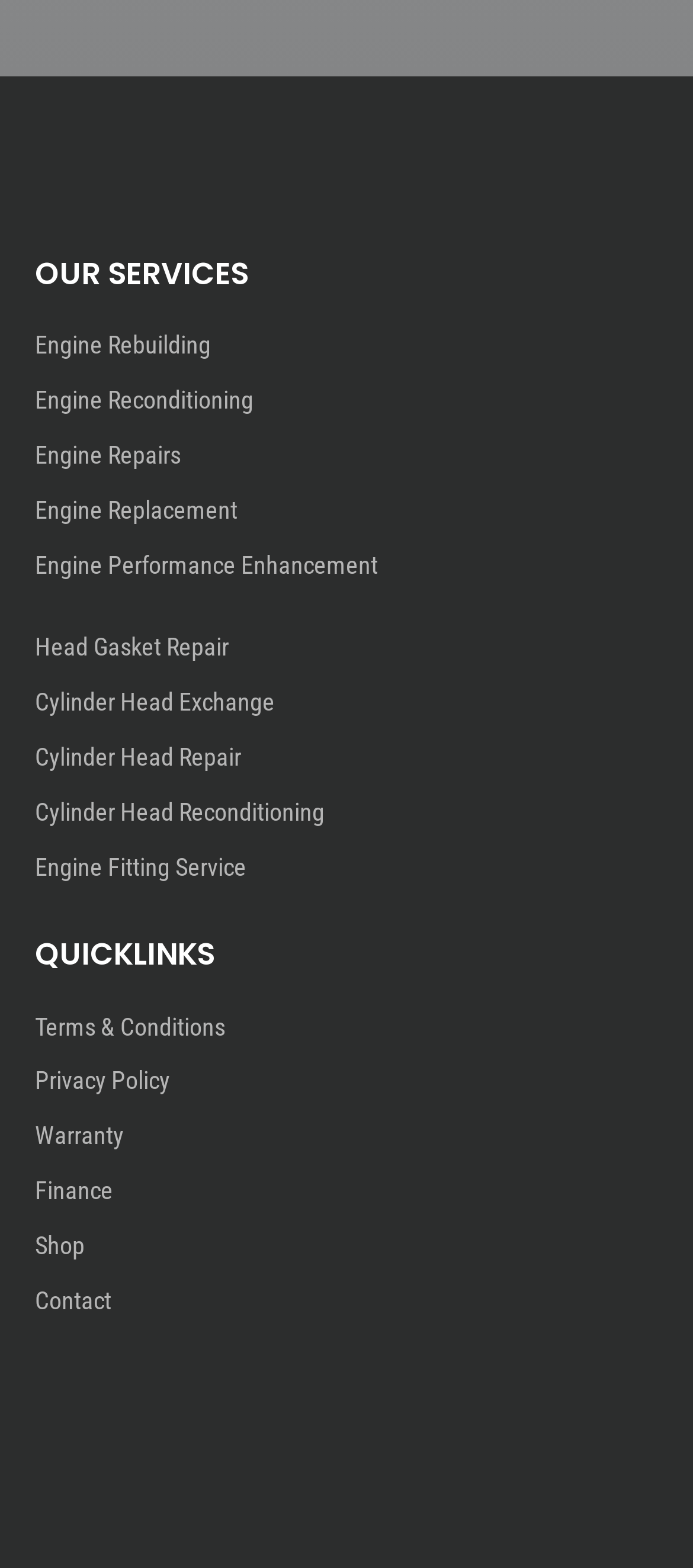Please identify the bounding box coordinates of the region to click in order to complete the given instruction: "Click Engine Rebuilding". The coordinates should be four float numbers between 0 and 1, i.e., [left, top, right, bottom].

[0.05, 0.211, 0.304, 0.229]